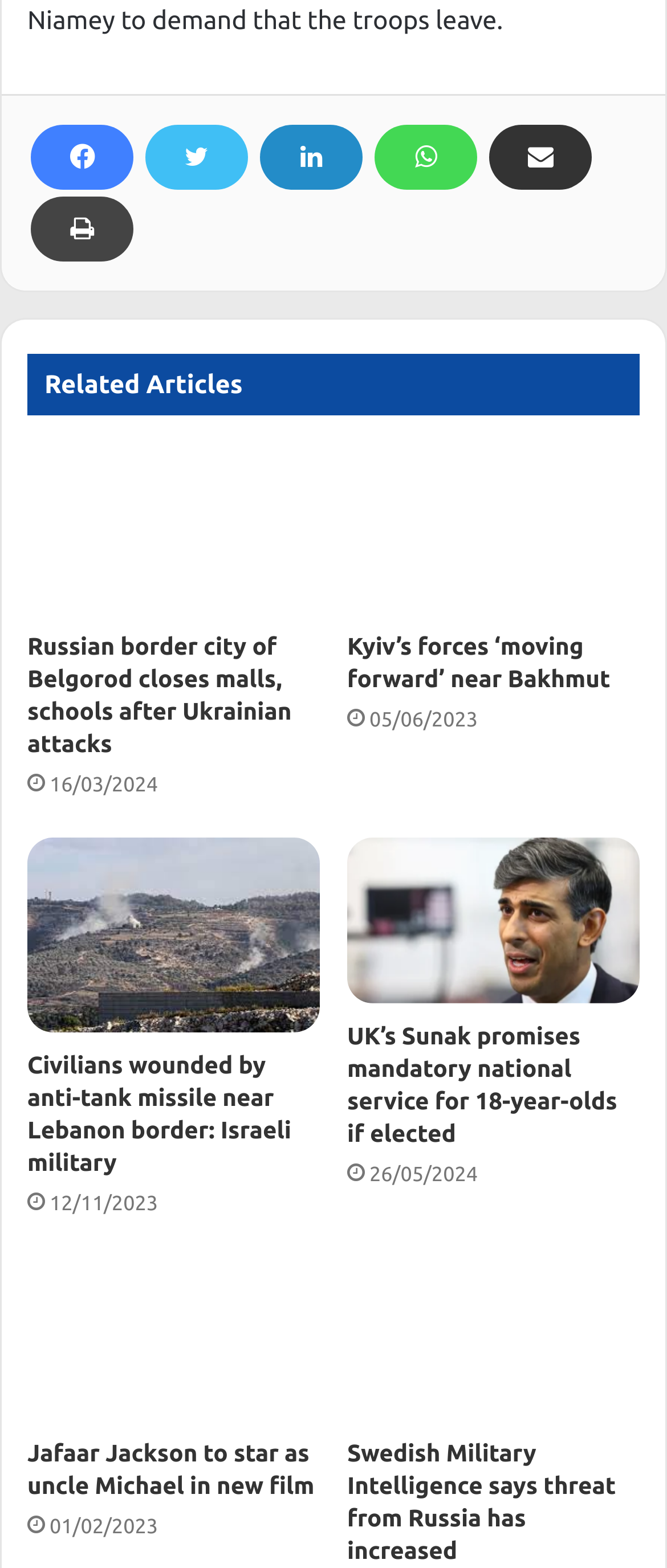How many articles are listed on this page?
Answer the question with detailed information derived from the image.

By counting the number of article titles and links on the page, I can see that there are six articles listed. Each article has a title, a link, and a date, which helps me to identify them as separate articles.